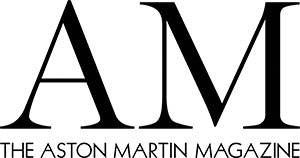Elaborate on the image with a comprehensive description.

The image features the logo of "The Aston Martin Magazine," which prominently displays the initials "AM" in a sophisticated typeface. Beneath the initials, the full title is elegantly scripted, emphasizing the magazine's connection to the prestigious Aston Martin brand. This logo likely serves as a visual representation of the magazine’s focus on luxury and automotive excellence, appealing to enthusiasts and readers interested in the rich heritage of Aston Martin. The design is minimalistic yet refined, capturing the essence of the brand's identity in the automotive world.